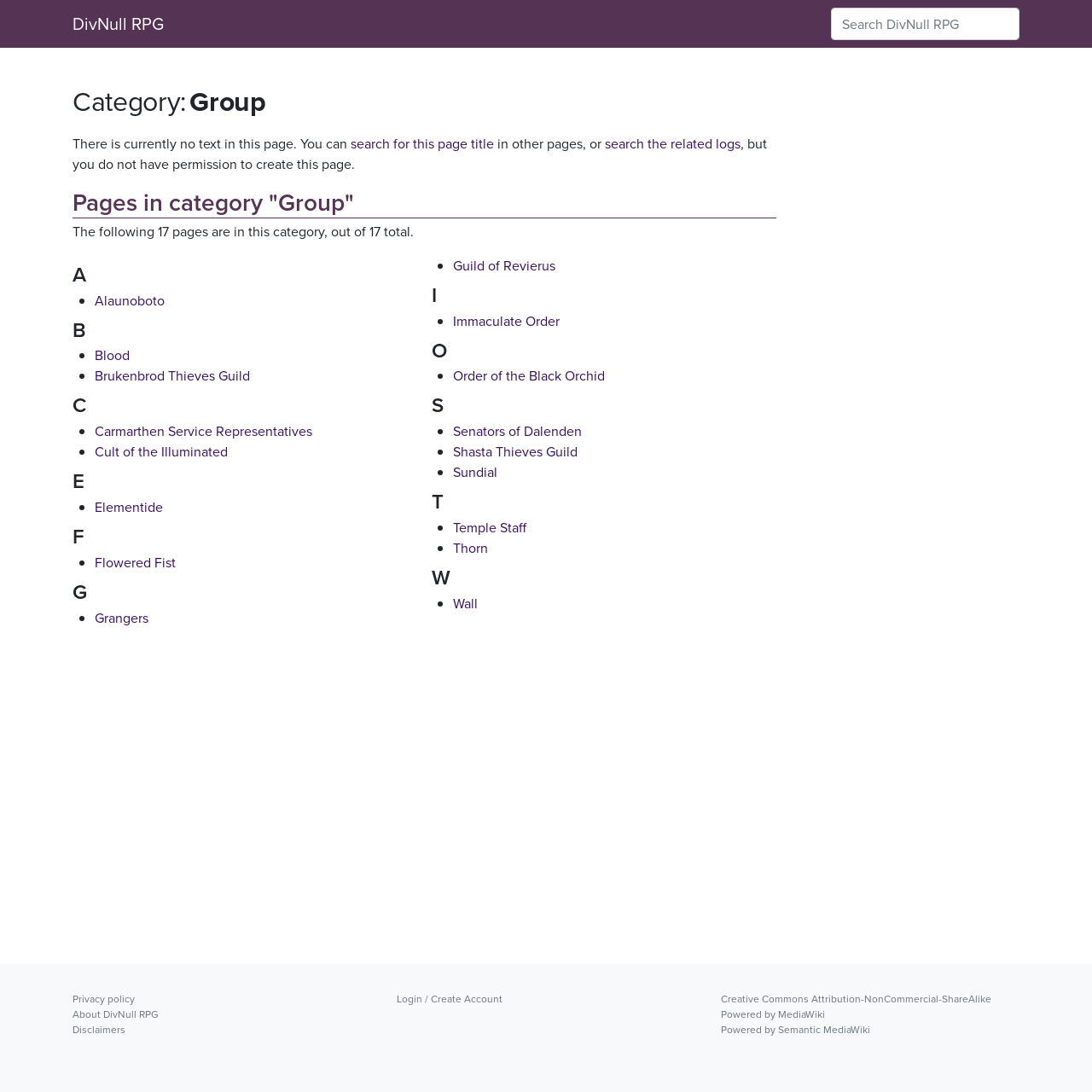What is the purpose of the search box?
Please utilize the information in the image to give a detailed response to the question.

The purpose of the search box is to search for content within DivNull RPG, as indicated by the text 'Search DivNull RPG' next to the search box.